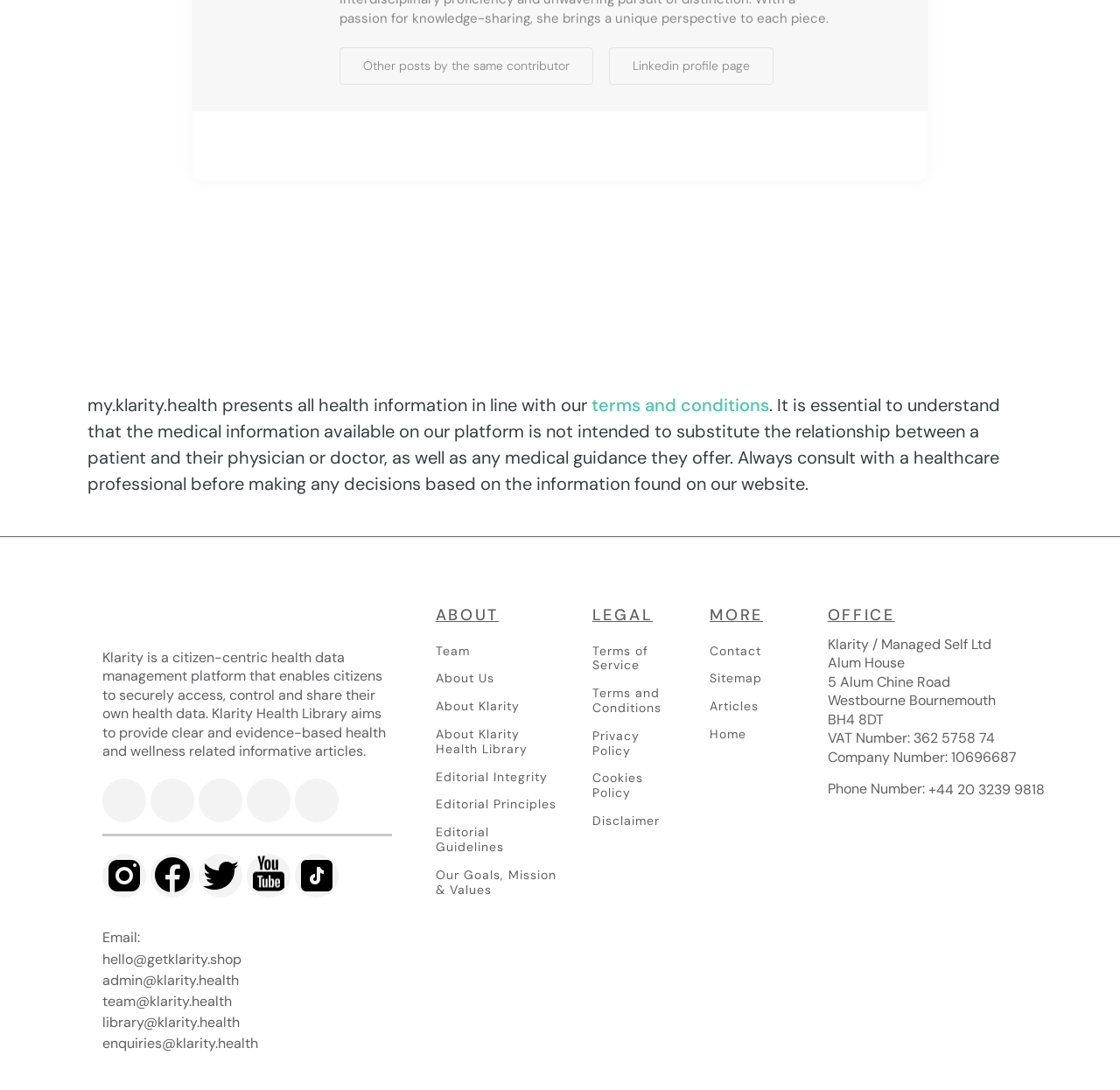Determine the bounding box coordinates for the area that should be clicked to carry out the following instruction: "Read the terms and conditions".

[0.528, 0.361, 0.687, 0.382]